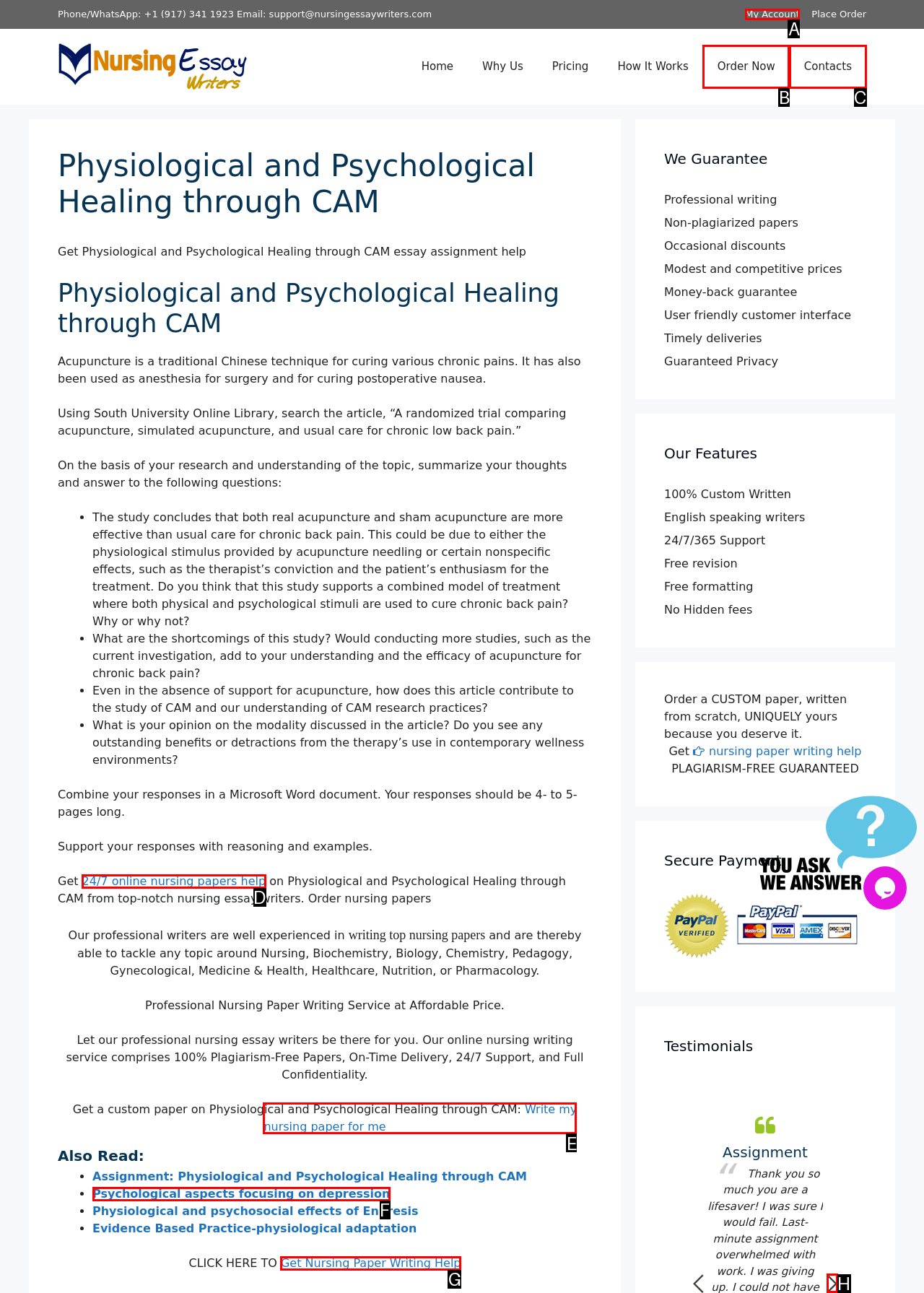Determine which HTML element to click for this task: Write my nursing paper for me Provide the letter of the selected choice.

E